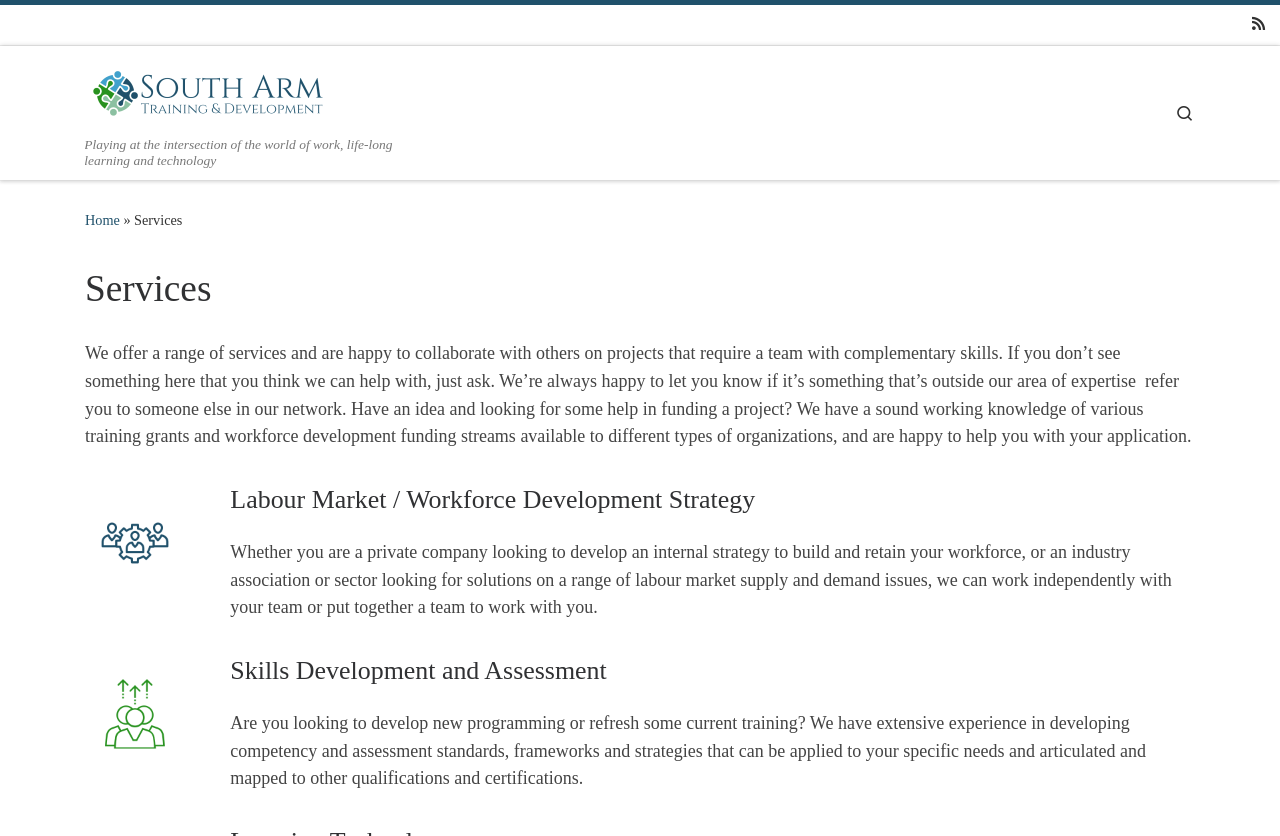What is the text of the first link on the page?
Look at the image and answer the question with a single word or phrase.

Skip to content